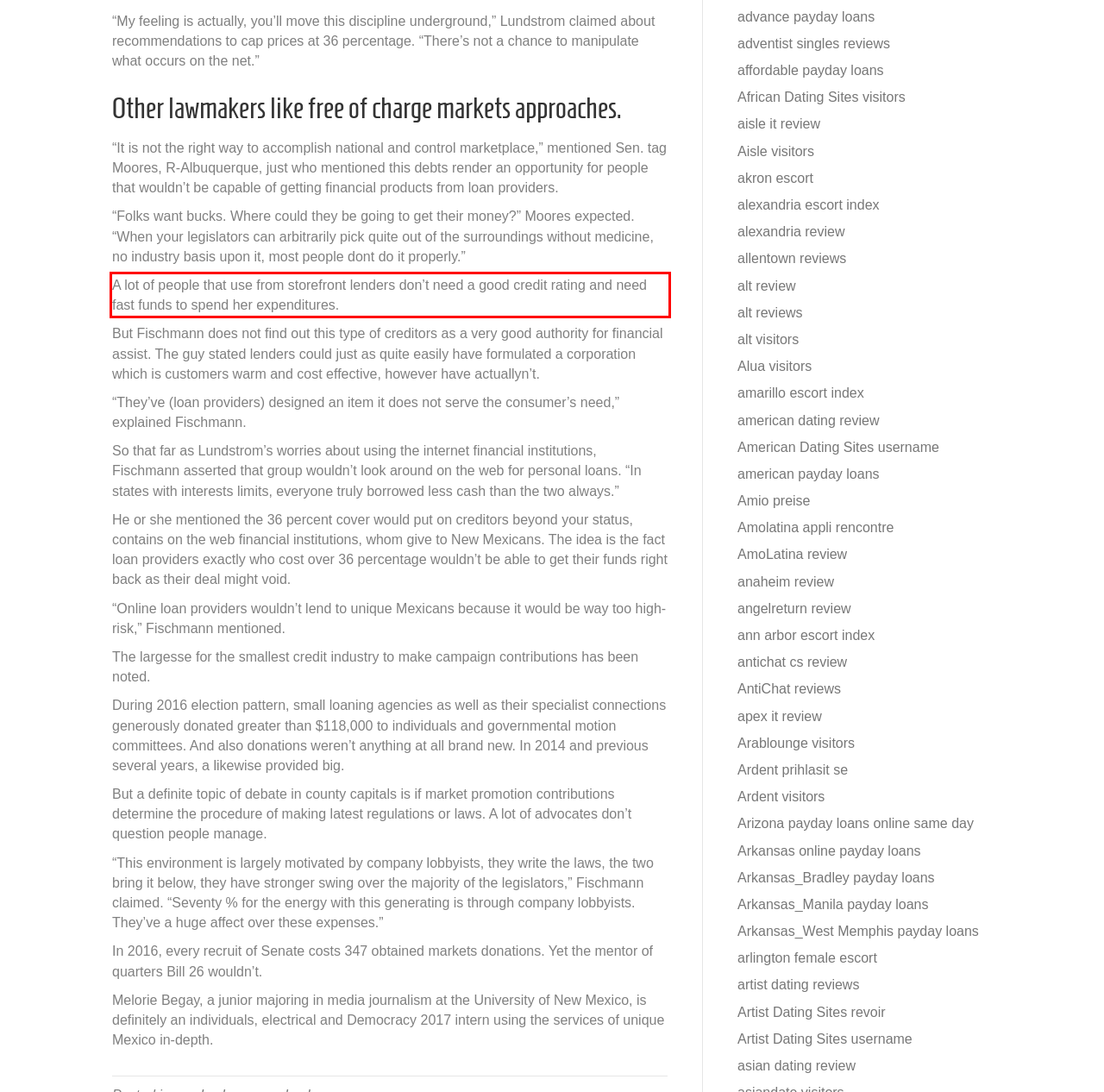Given a webpage screenshot, identify the text inside the red bounding box using OCR and extract it.

A lot of people that use from storefront lenders don’t need a good credit rating and need fast funds to spend her expenditures.